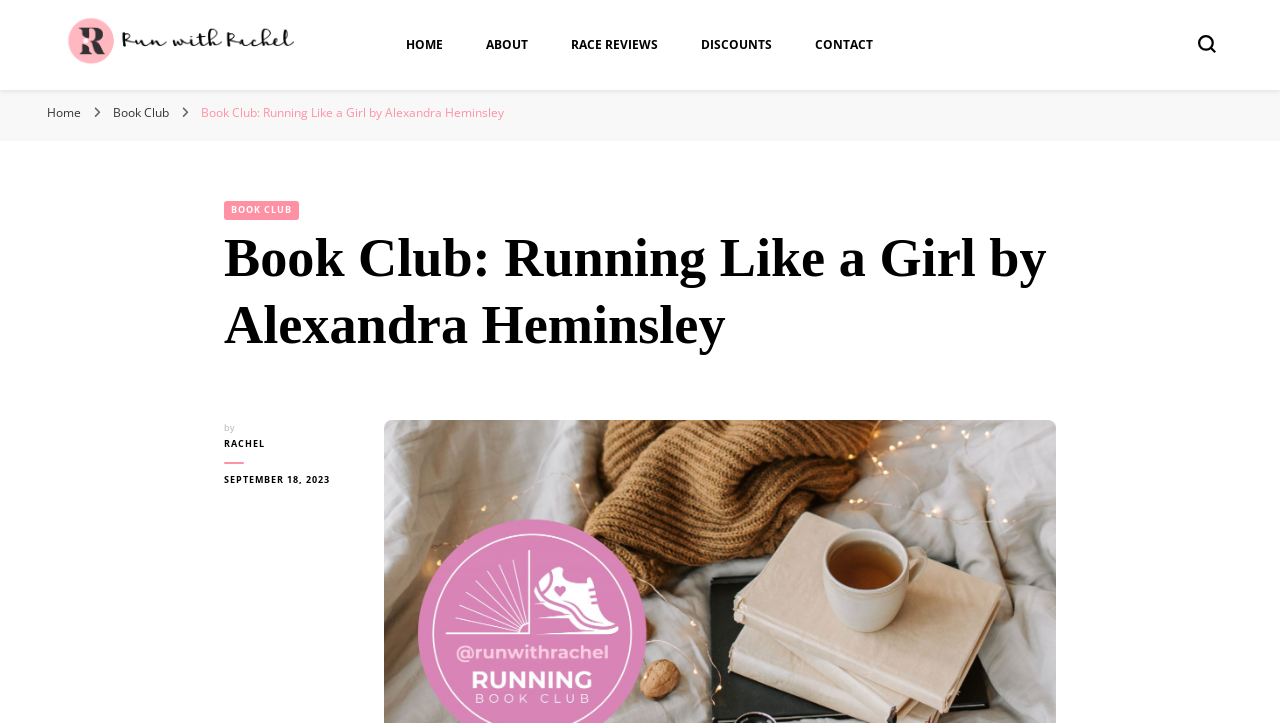Craft a detailed narrative of the webpage's structure and content.

The webpage is about a running book club, specifically featuring the book "Running Like a Girl" by Alexandra Heminsley. At the top left, there is a logo "Run with Rachel" with an accompanying image. Below the logo, there is a tagline "The online publication for women who love running". 

On the top navigation bar, there are five links: "HOME", "ABOUT", "RACE REVIEWS", "DISCOUNTS", and "CONTACT", arranged from left to right. At the top right corner, there is a search form toggle button with an icon.

Below the navigation bar, there are three links: "Home", "Book Club", and "Book Club: Running Like a Girl by Alexandra Heminsley", arranged from left to right. The third link is a heading that spans across the majority of the page, with the title of the book club and the author's name.

Inside the heading, there are two links: "RACHEL" and "SEPTEMBER 18, 2023", with the latter having a time element. The overall layout suggests that the webpage is focused on the book club, with easy access to other sections of the website through the navigation bar.